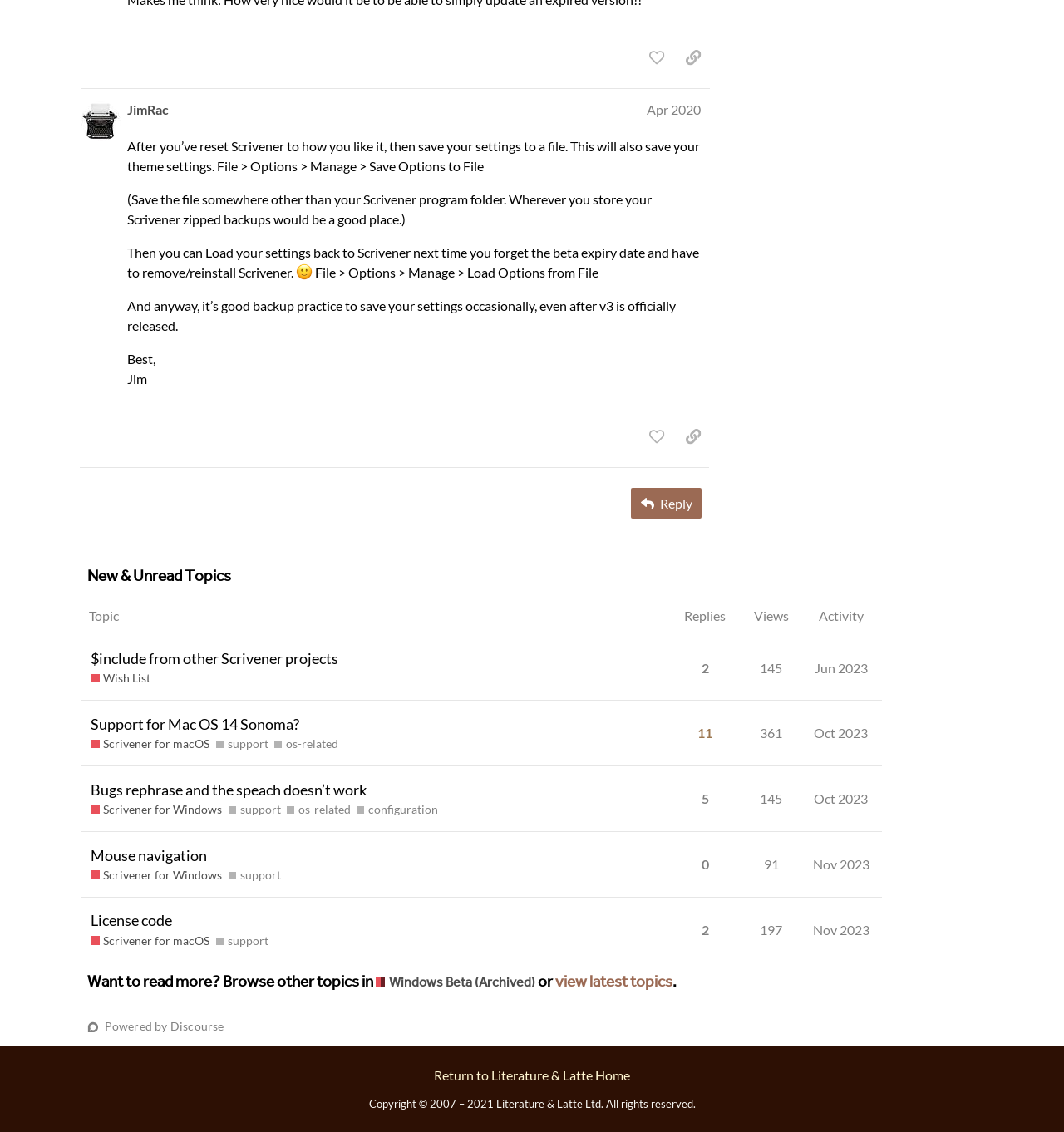What is the date of the post 'After you’ve reset Scrivener to how you like it, then save your settings to a file.'?
From the screenshot, supply a one-word or short-phrase answer.

Apr 2, 2020